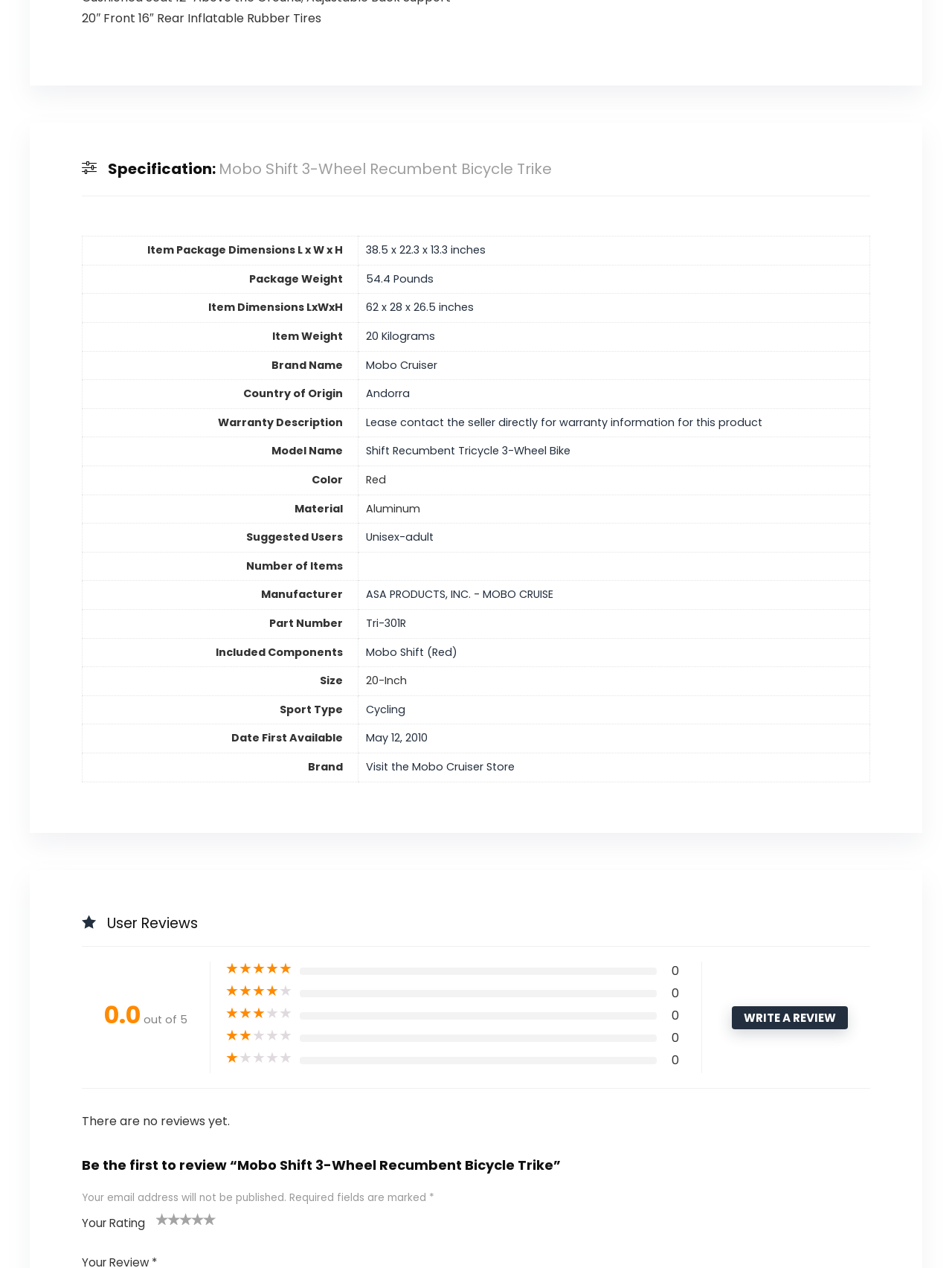Locate the bounding box coordinates of the area you need to click to fulfill this instruction: 'Visit the Mobo Cruiser Store'. The coordinates must be in the form of four float numbers ranging from 0 to 1: [left, top, right, bottom].

[0.384, 0.599, 0.54, 0.611]